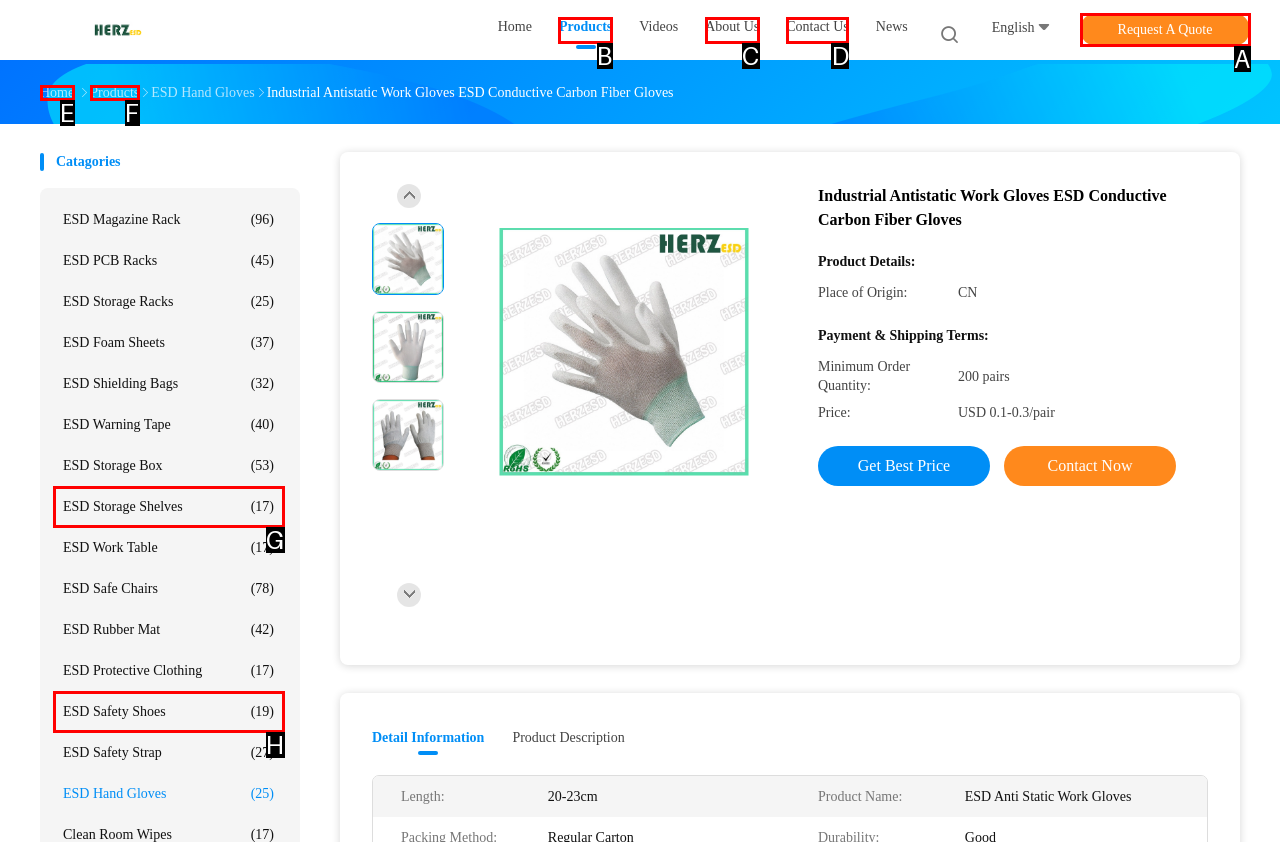Select the HTML element that corresponds to the description: About Us. Reply with the letter of the correct option.

C